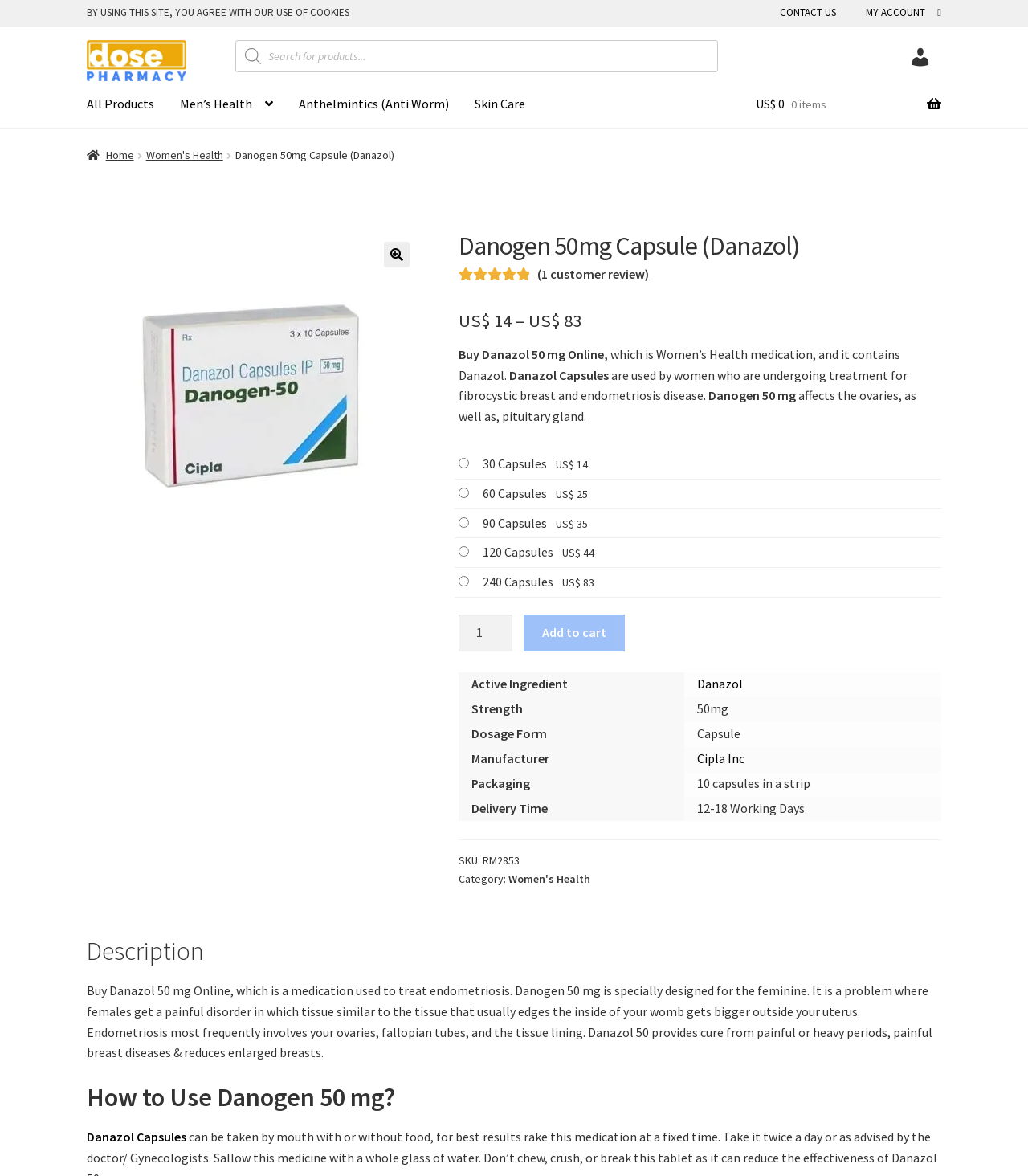What is the price of 120 capsules?
Using the image, give a concise answer in the form of a single word or short phrase.

US$ 44